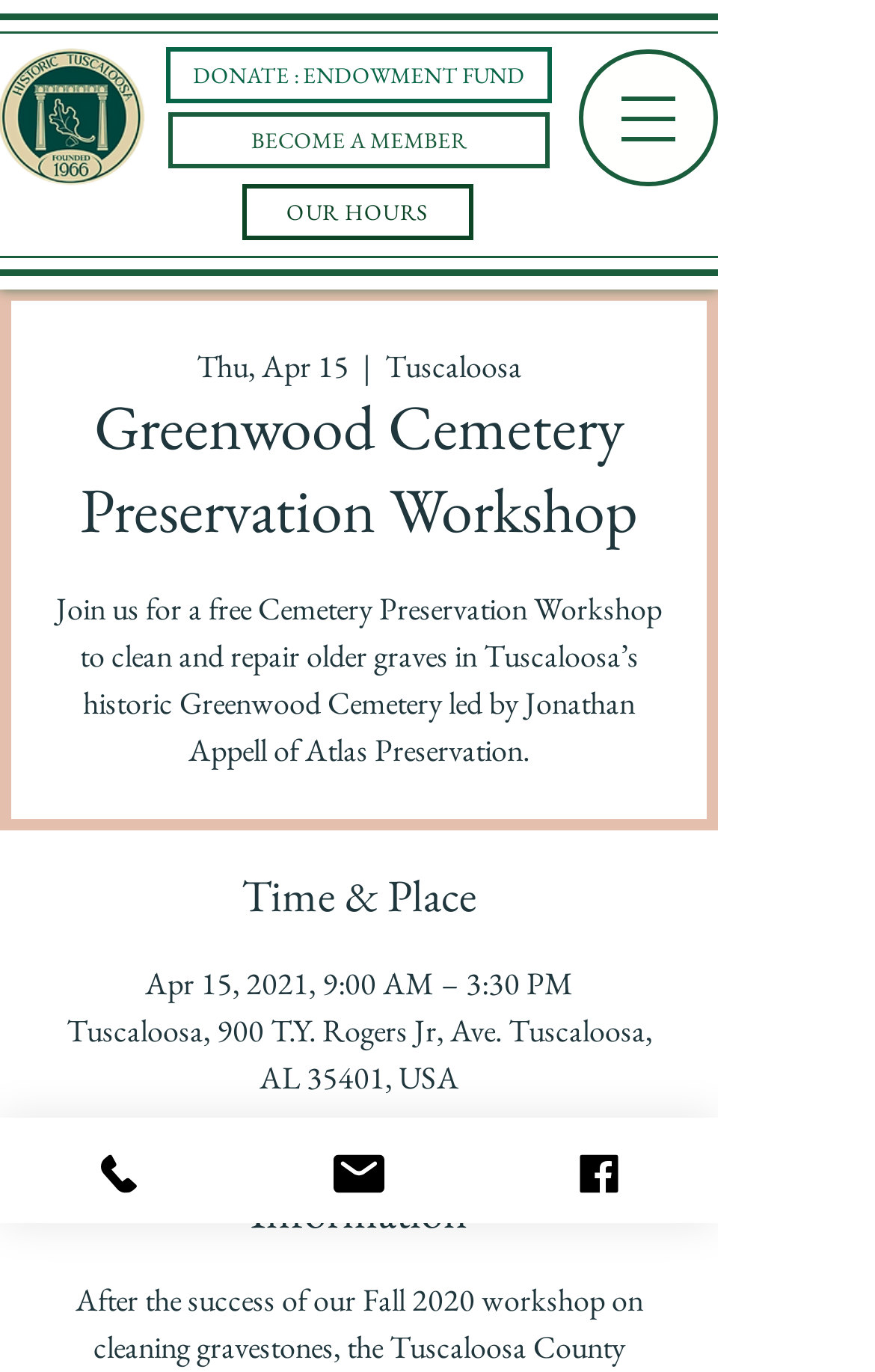Answer the question using only a single word or phrase: 
What is the date of the preservation workshop?

Apr 15, 2021